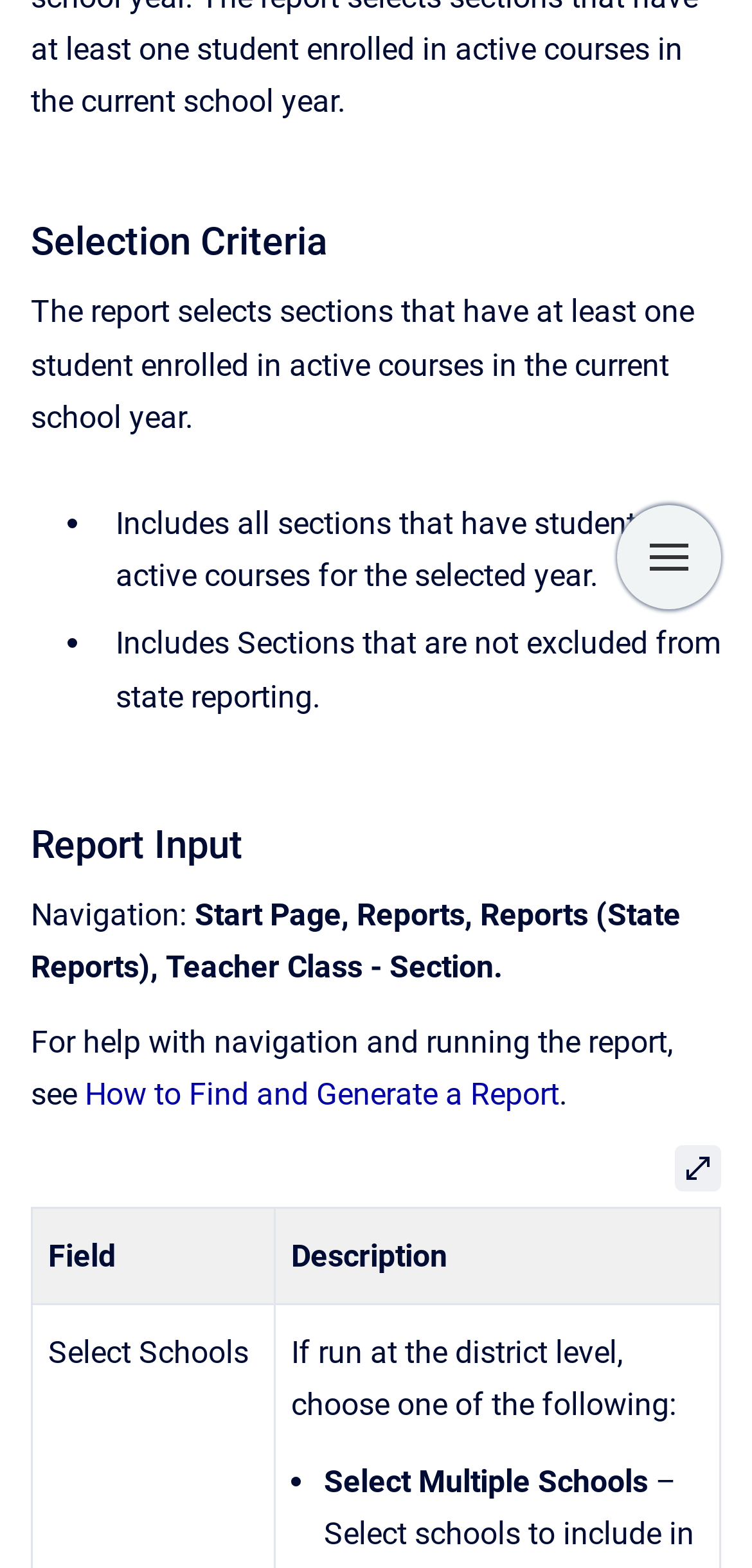Provide the bounding box coordinates of the HTML element described by the text: "Open". The coordinates should be in the format [left, top, right, bottom] with values between 0 and 1.

[0.897, 0.73, 0.959, 0.759]